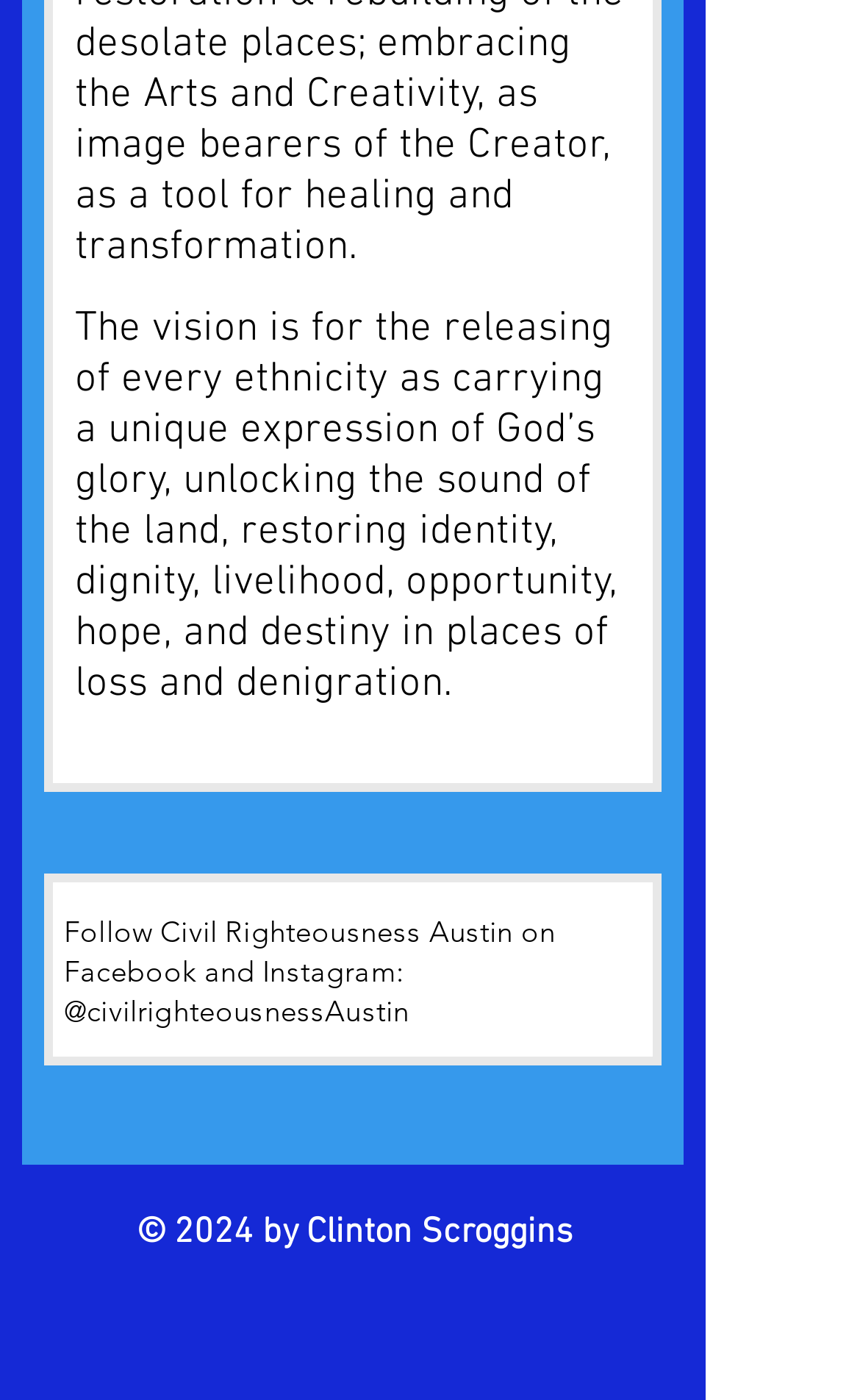How many social media platforms are linked?
Based on the screenshot, provide a one-word or short-phrase response.

8